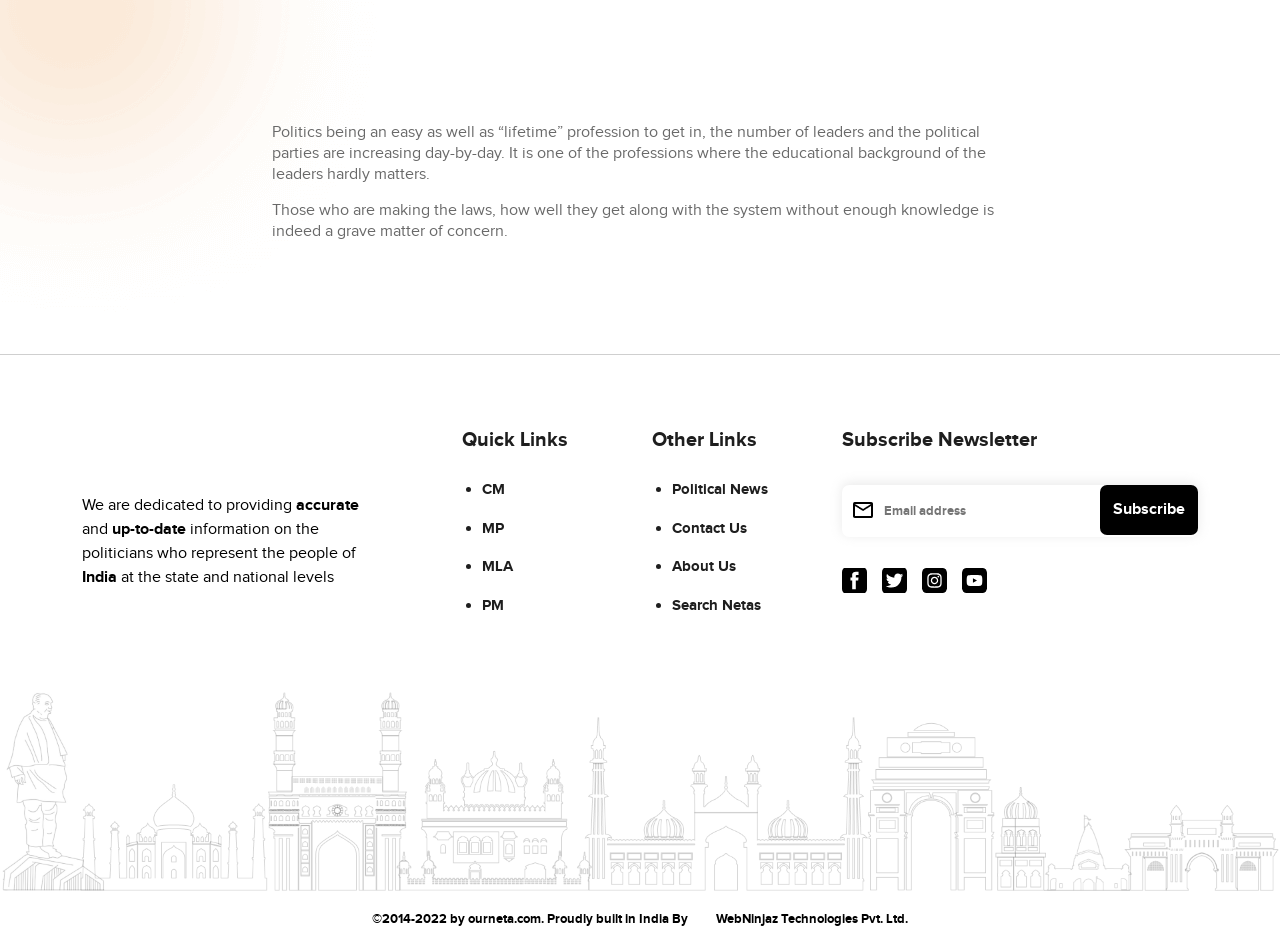Specify the bounding box coordinates of the area that needs to be clicked to achieve the following instruction: "View Political News".

[0.525, 0.51, 0.6, 0.53]